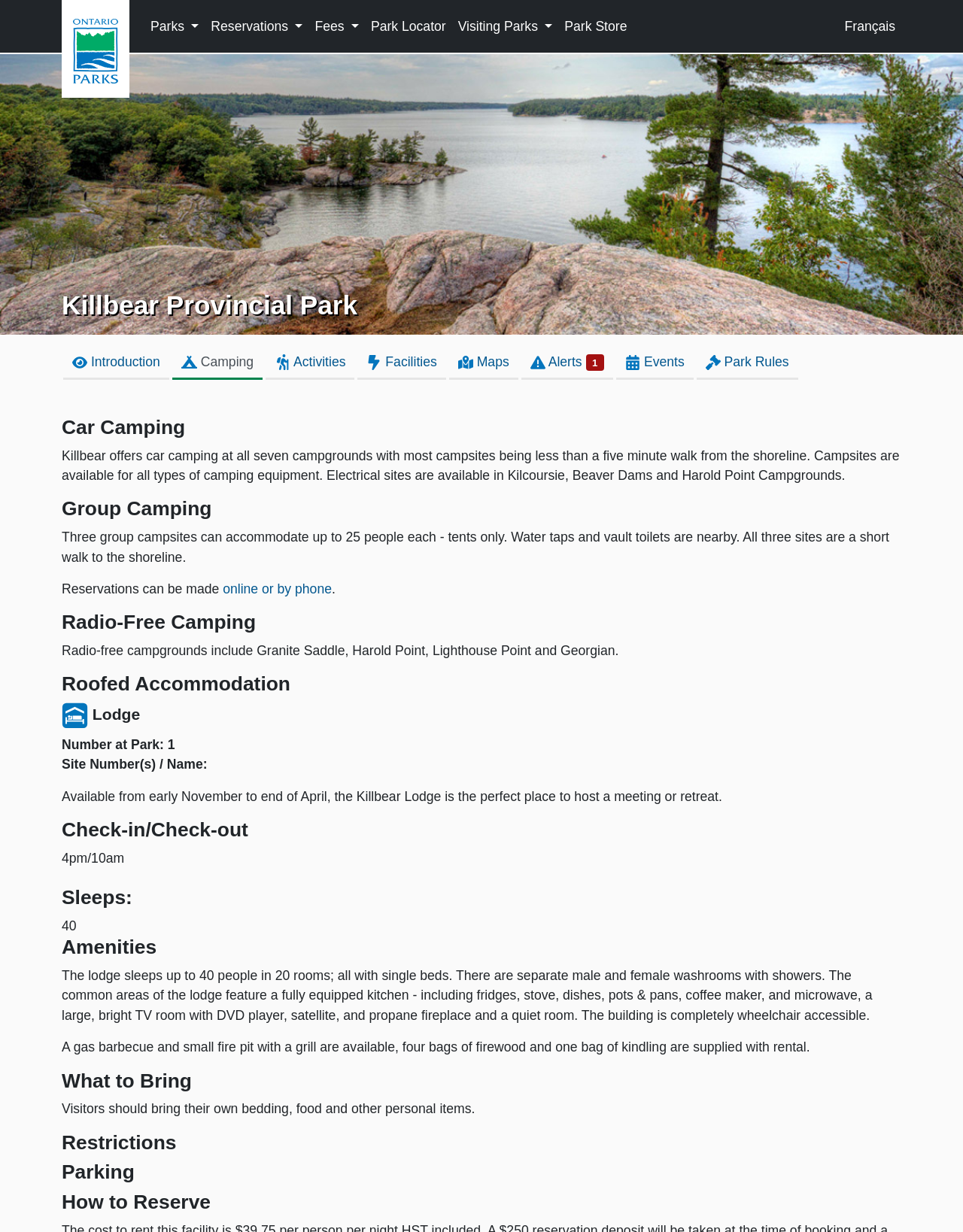Predict the bounding box of the UI element based on the description: "Parks". The coordinates should be four float numbers between 0 and 1, formatted as [left, top, right, bottom].

[0.15, 0.009, 0.213, 0.034]